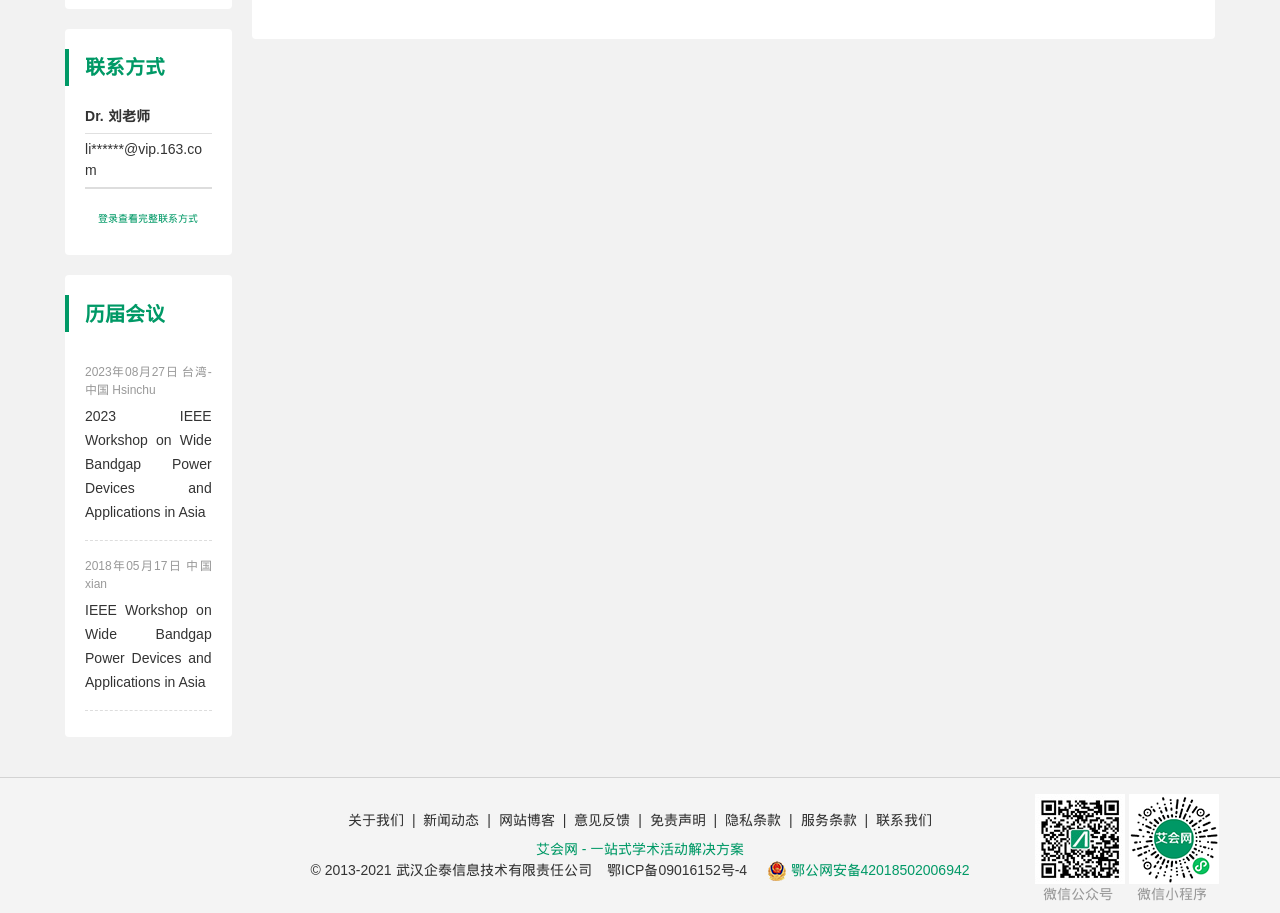Please find the bounding box coordinates of the element that needs to be clicked to perform the following instruction: "Check the latest news". The bounding box coordinates should be four float numbers between 0 and 1, represented as [left, top, right, bottom].

[0.331, 0.887, 0.375, 0.91]